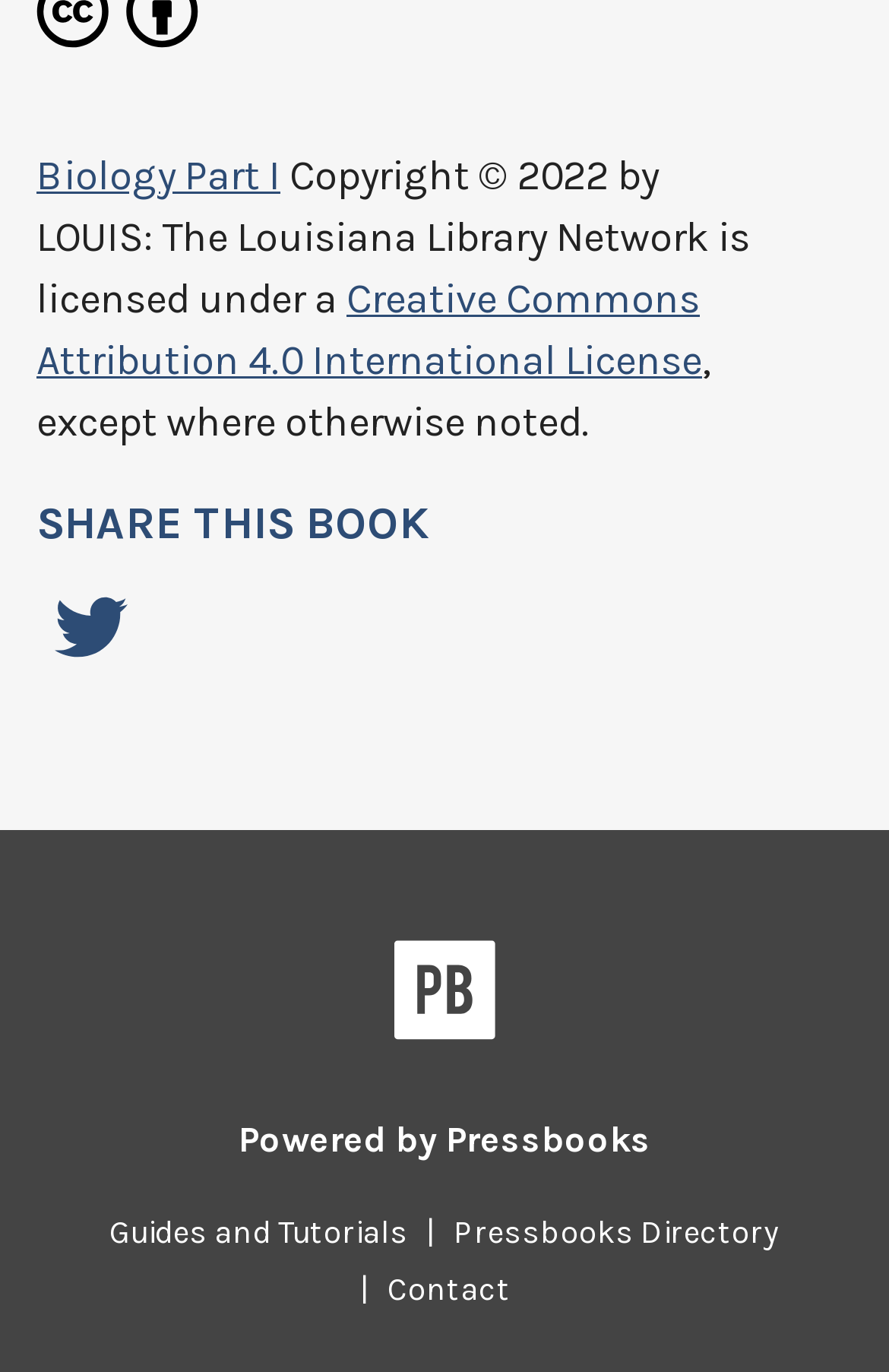Find the bounding box coordinates of the UI element according to this description: "Guides and Tutorials".

[0.103, 0.884, 0.479, 0.912]